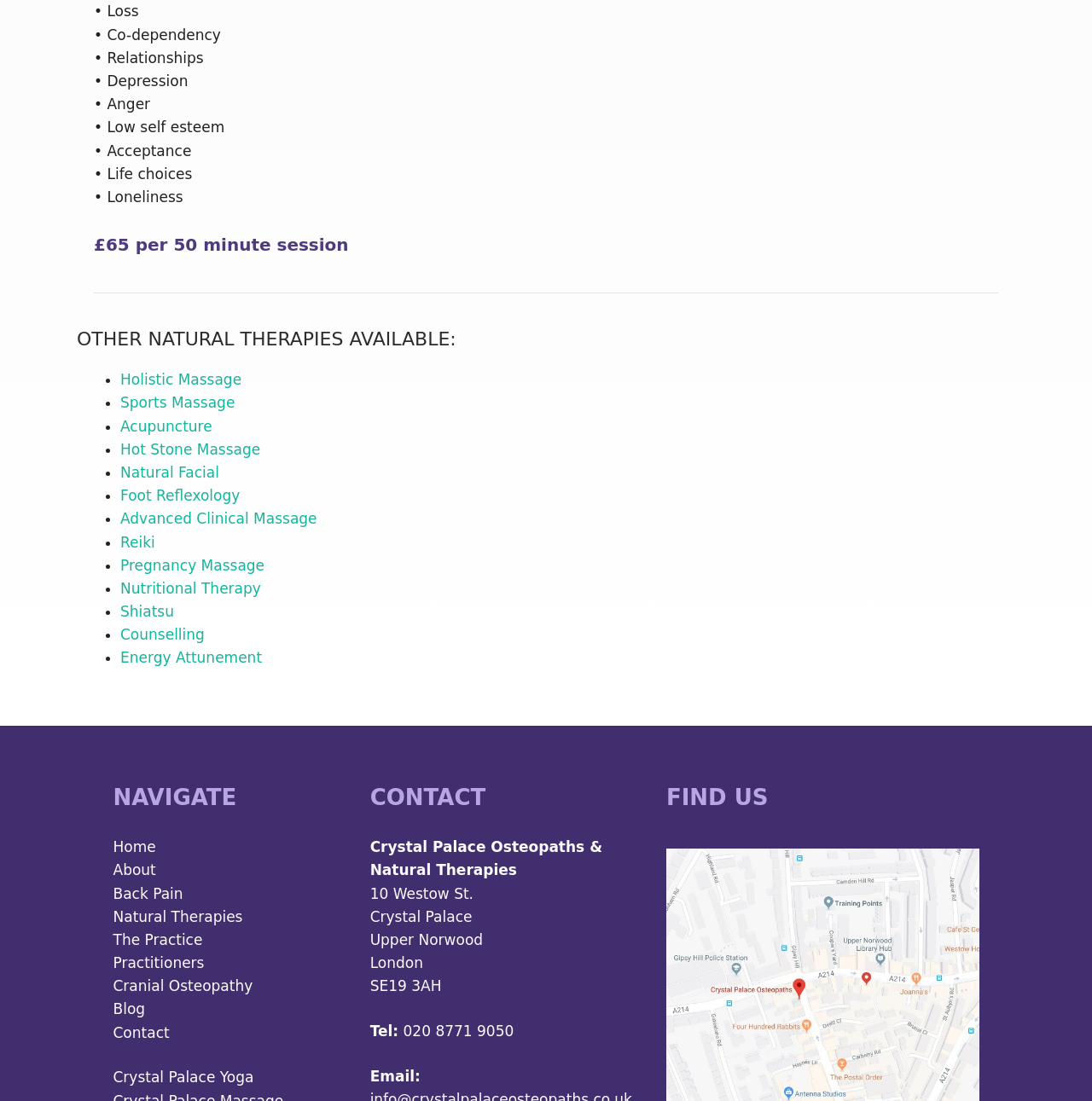Identify the bounding box coordinates for the element you need to click to achieve the following task: "Navigate to the 'Home' page". The coordinates must be four float values ranging from 0 to 1, formatted as [left, top, right, bottom].

[0.104, 0.762, 0.143, 0.777]